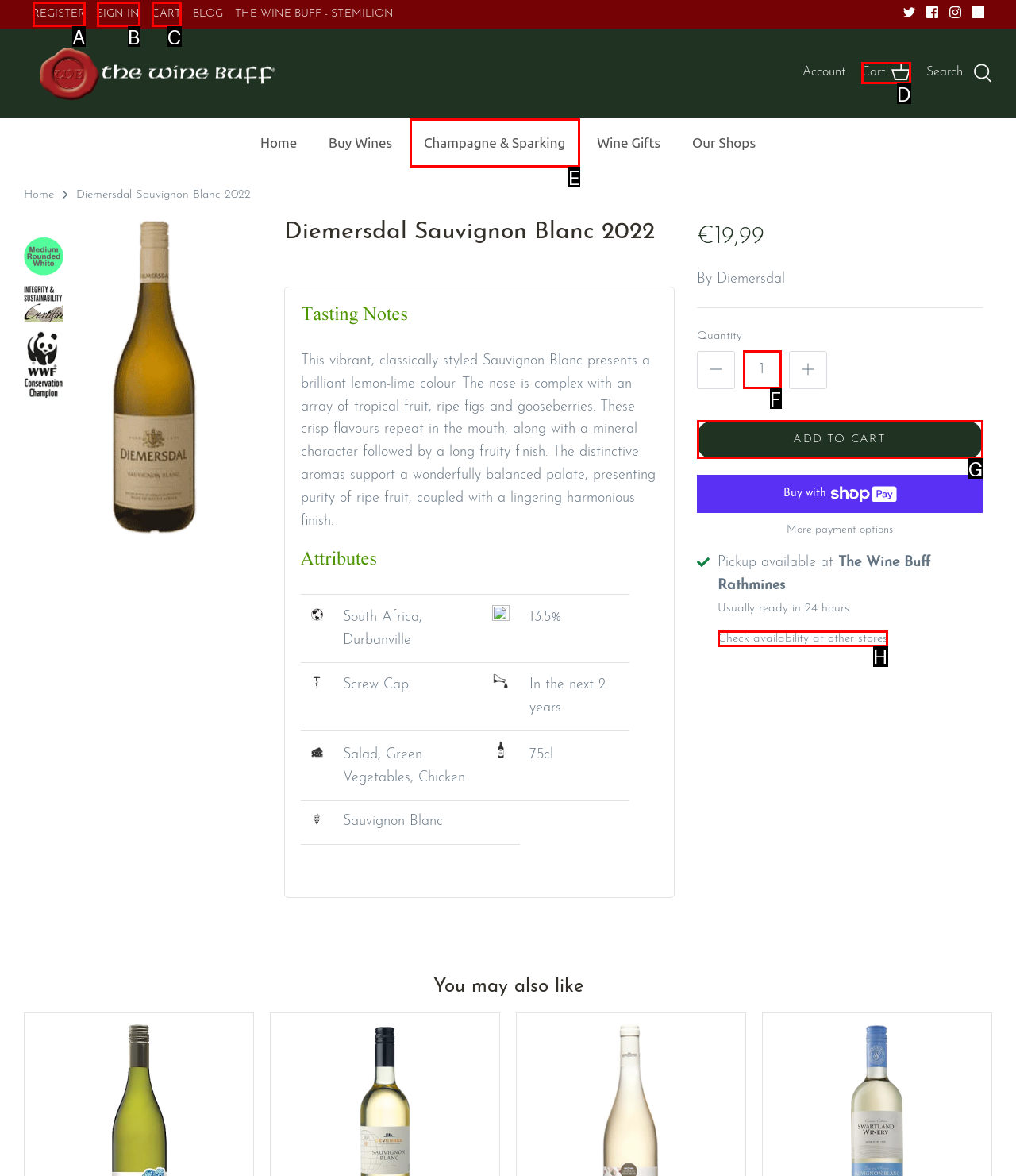Based on the description Add to Cart, identify the most suitable HTML element from the options. Provide your answer as the corresponding letter.

G